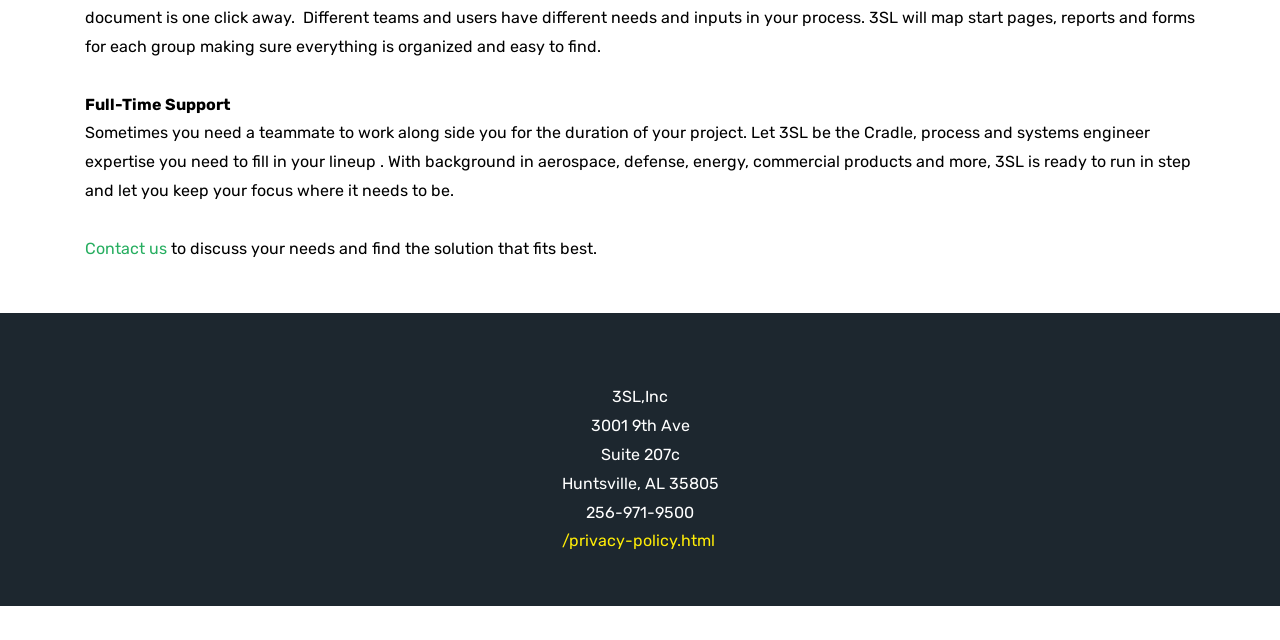Using the description "/privacy-policy.html", predict the bounding box of the relevant HTML element.

[0.439, 0.83, 0.558, 0.86]